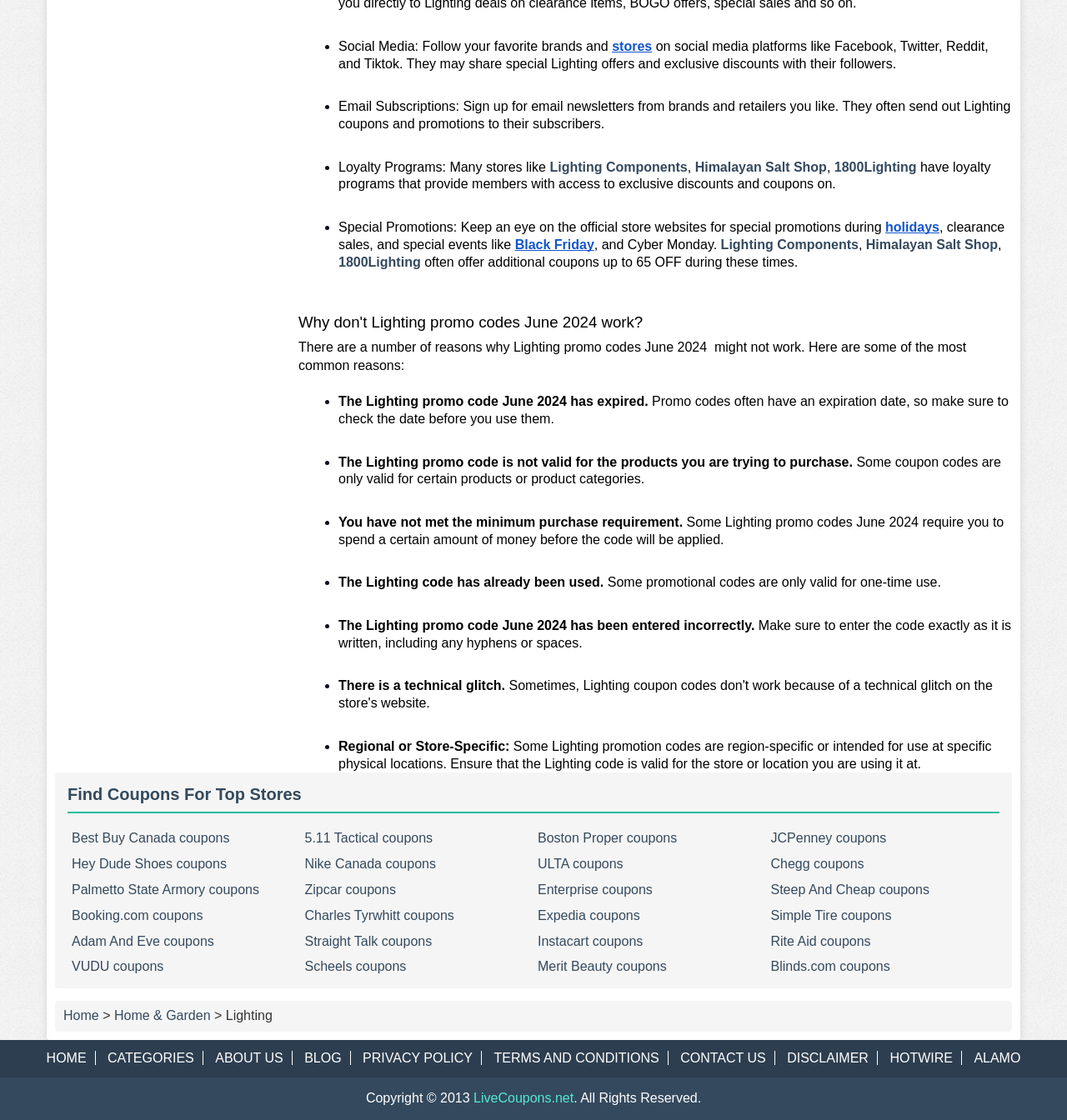Determine the bounding box coordinates of the clickable element to achieve the following action: 'Find coupons for Best Buy Canada'. Provide the coordinates as four float values between 0 and 1, formatted as [left, top, right, bottom].

[0.067, 0.742, 0.215, 0.755]